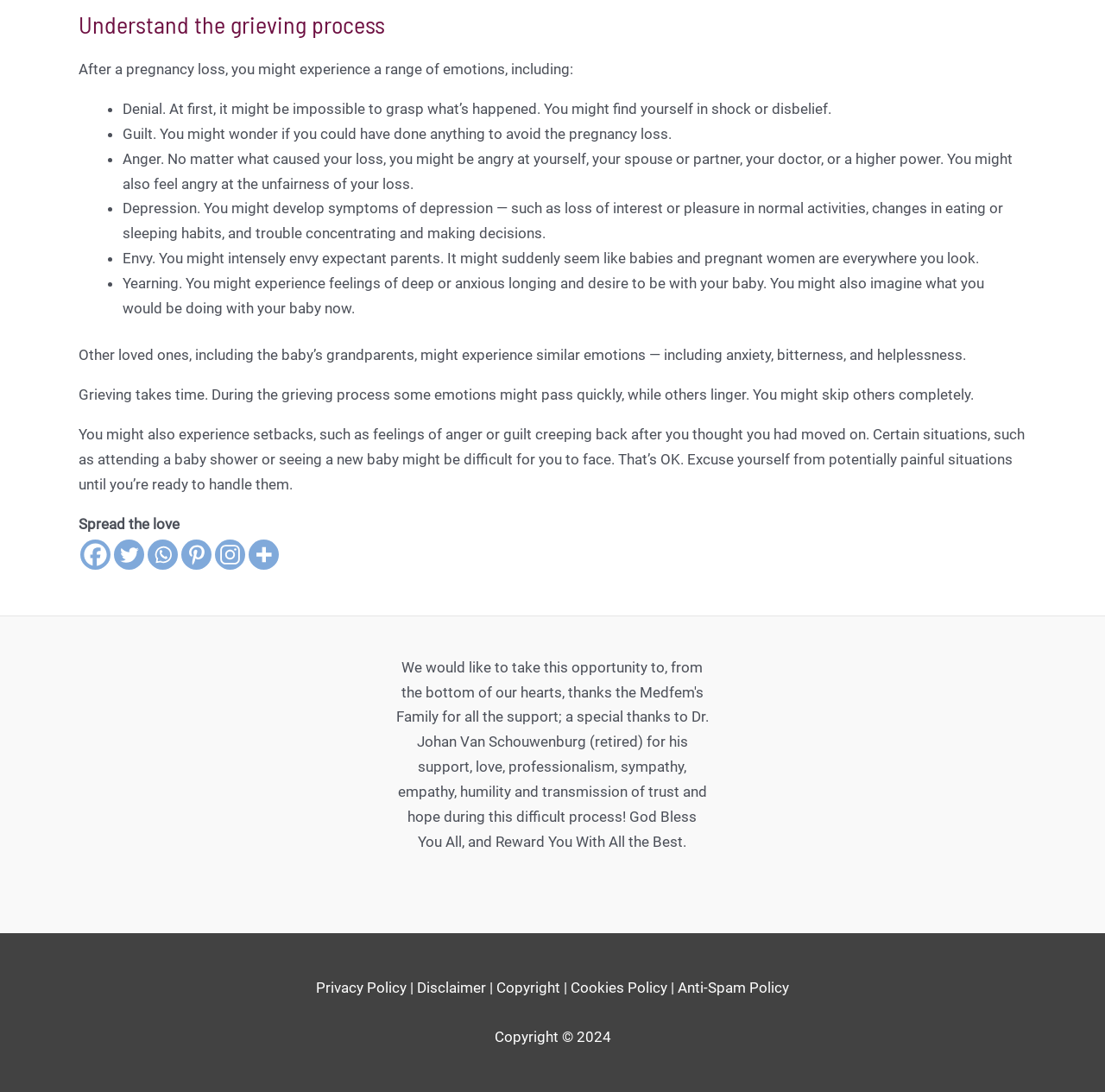Using the given element description, provide the bounding box coordinates (top-left x, top-left y, bottom-right x, bottom-right y) for the corresponding UI element in the screenshot: Copyright

[0.449, 0.896, 0.507, 0.912]